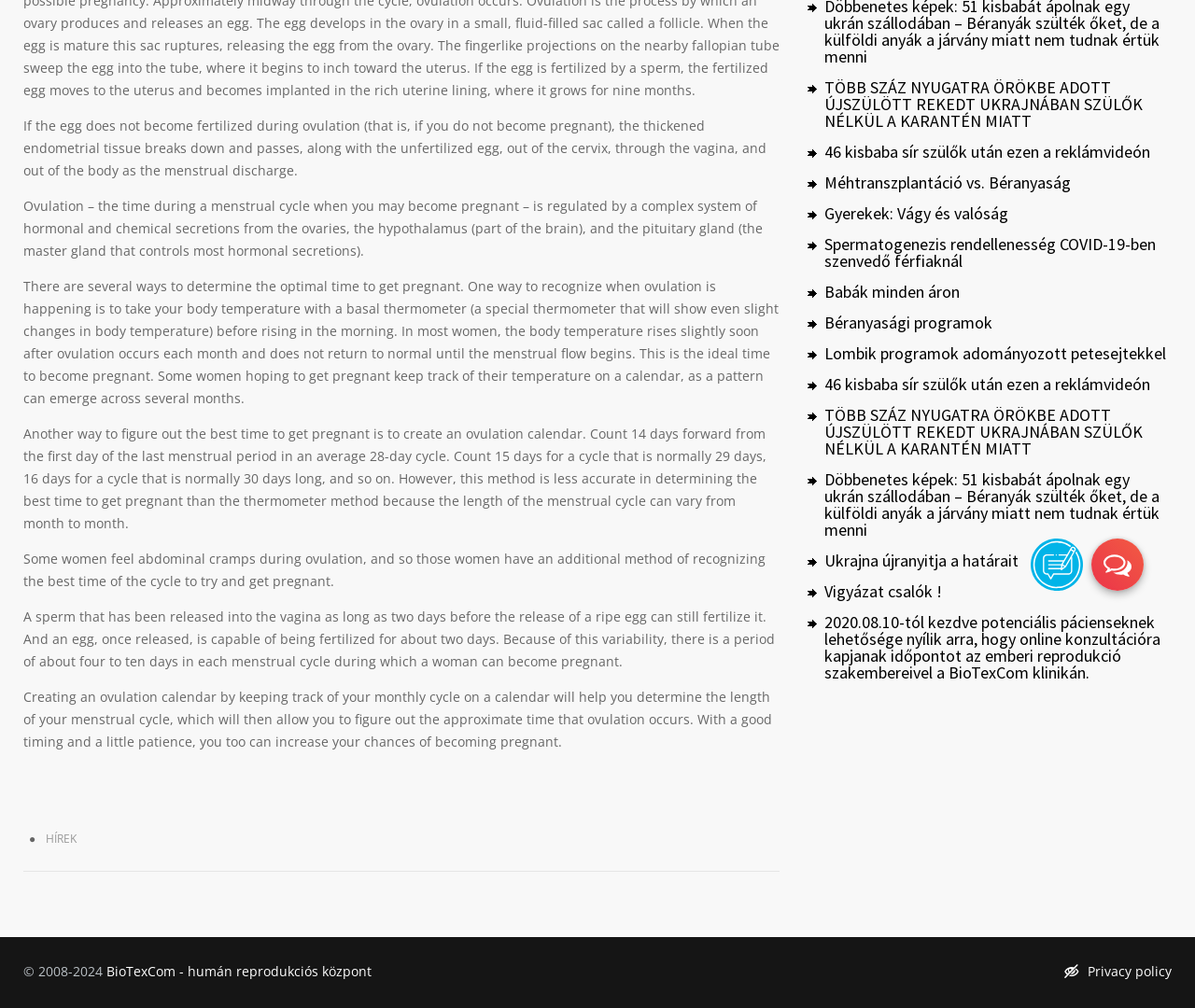Extract the bounding box for the UI element that matches this description: "Gyerekek: Vágy és valóság".

[0.69, 0.201, 0.844, 0.222]